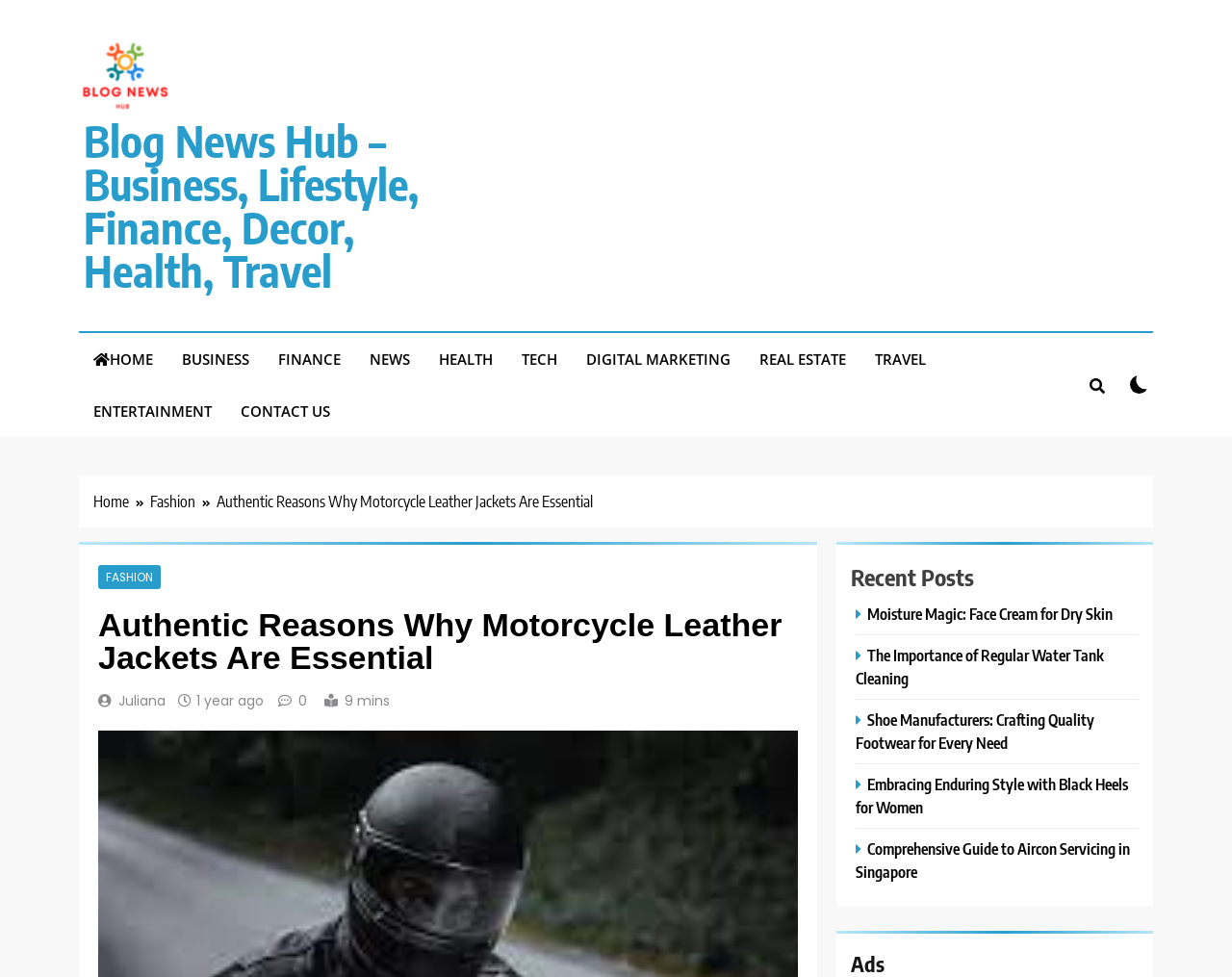Provide a thorough description of this webpage.

The webpage appears to be a blog article discussing the importance of motorcycle leather jackets. At the top left corner, there is a logo with the text "Blog News Hub" and an image with the same name. Below the logo, there is a navigation menu with links to various categories such as "HOME", "BUSINESS", "FINANCE", and more.

On the top right corner, there is a button with an icon and a checkbox next to it. Below the navigation menu, there is a breadcrumbs section showing the current page's location, with links to "Home" and "Fashion".

The main content of the page is the article, which has a heading "Authentic Reasons Why Motorcycle Leather Jackets Are Essential" followed by the author's name "Juliana" and the publication date "1 year ago". The article's content is not explicitly stated, but it likely discusses the reasons why motorcycle leather jackets are essential.

On the right side of the article, there is a section titled "Recent Posts" with links to five other articles, including "Moisture Magic: Face Cream for Dry Skin", "The Importance of Regular Water Tank Cleaning", and more. These links are accompanied by icons and have a brief description of each article.

Overall, the webpage has a clean and organized layout, with clear headings and concise text. The use of icons and images adds visual appeal to the page.